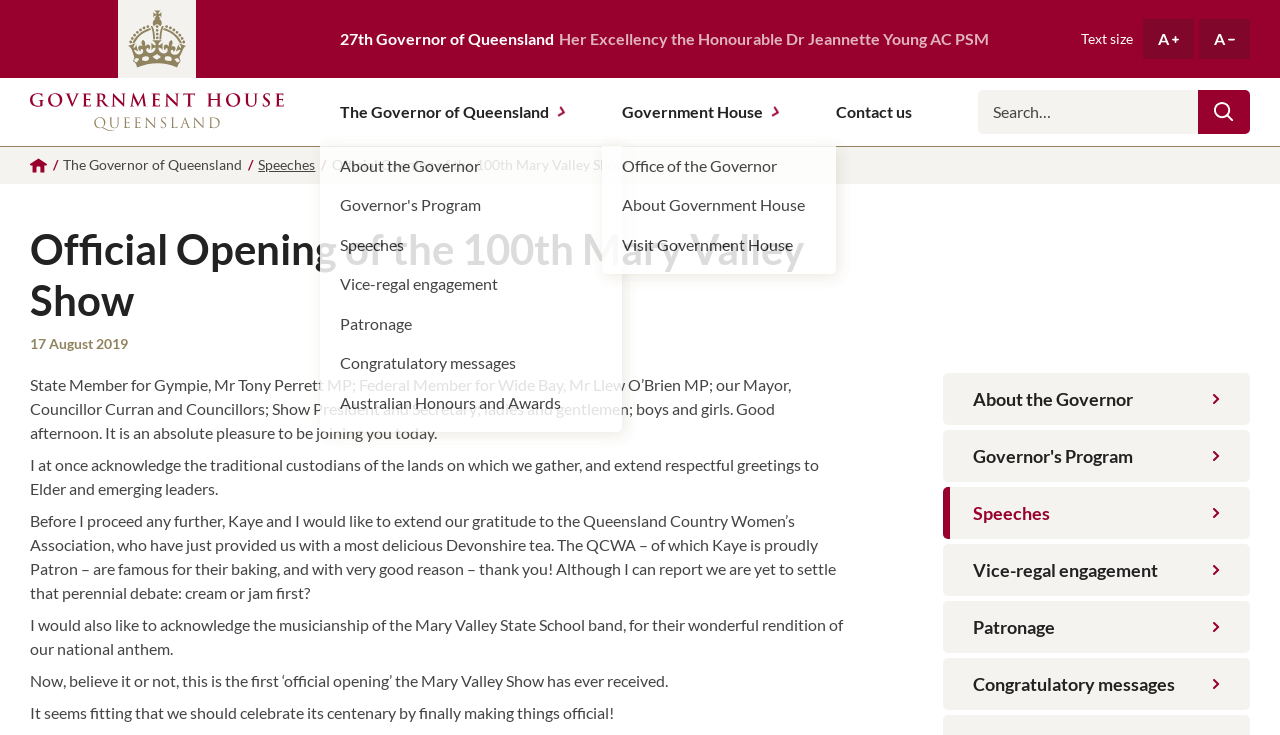Specify the bounding box coordinates of the element's area that should be clicked to execute the given instruction: "Search for something on the website". The coordinates should be four float numbers between 0 and 1, i.e., [left, top, right, bottom].

[0.764, 0.122, 0.936, 0.182]